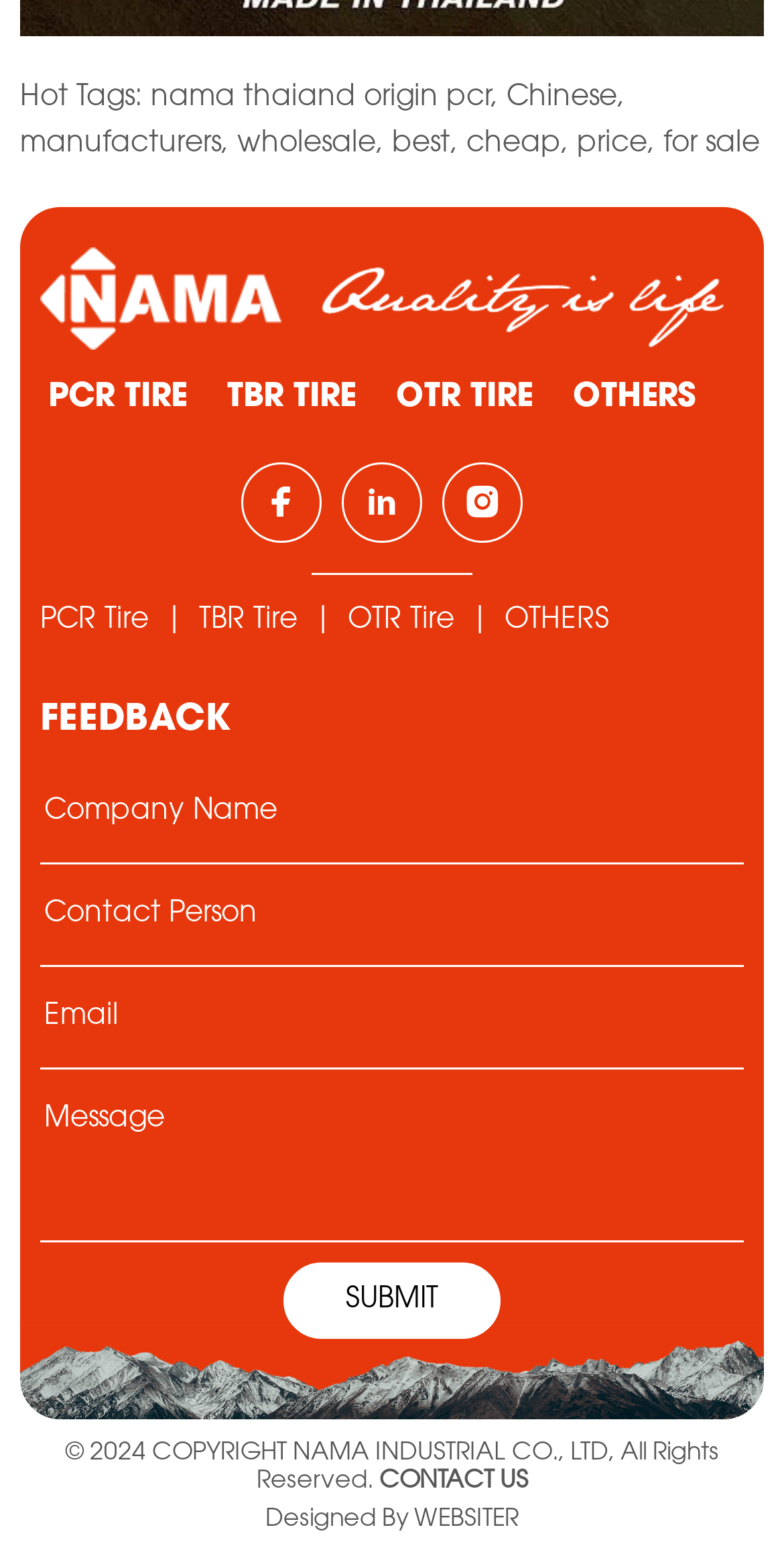How many social media links are present in the footer?
Give a one-word or short phrase answer based on the image.

3